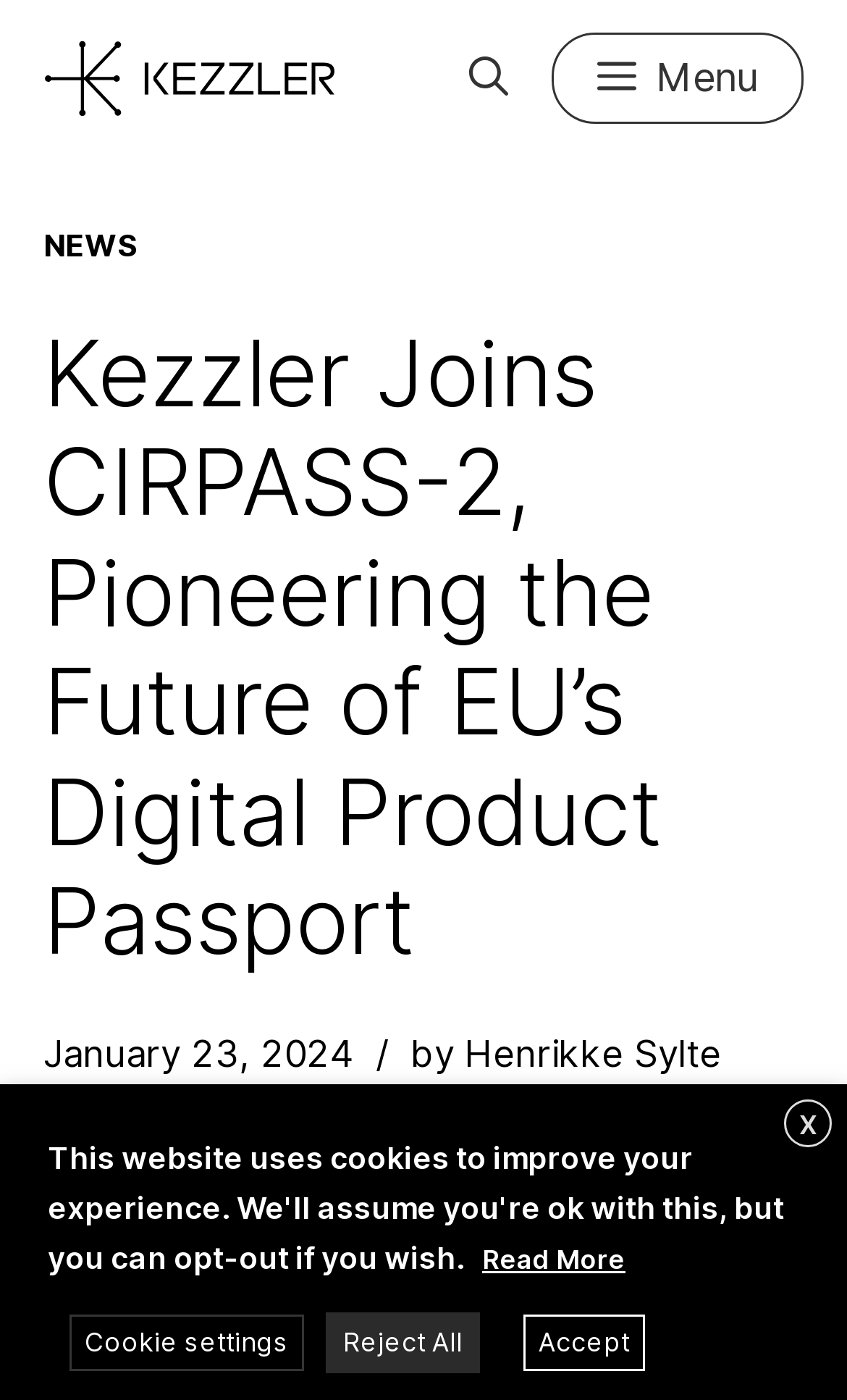Utilize the details in the image to thoroughly answer the following question: What is the company name on the banner?

The banner at the top of the webpage has a link with the text 'Kezzler', which is the company name.